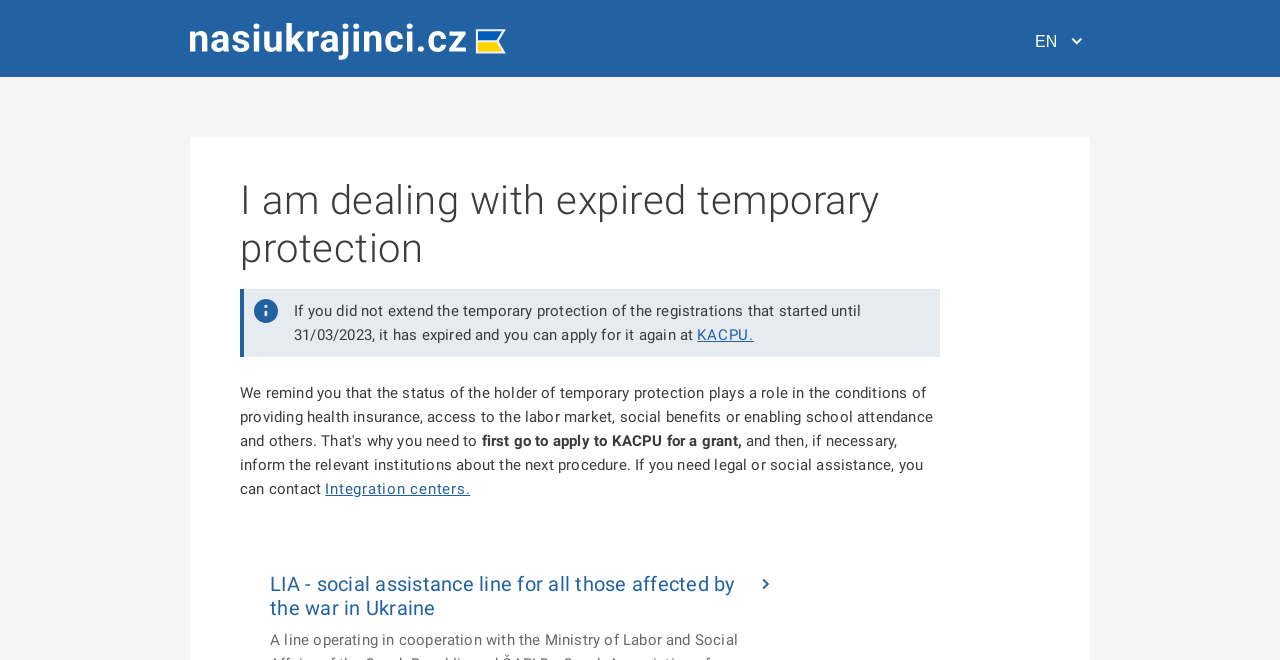What kind of assistance can you get from Integration centers?
Please provide a comprehensive answer based on the contents of the image.

The webpage mentions that if you need legal or social assistance, you can contact Integration centers, implying that they provide such types of assistance.